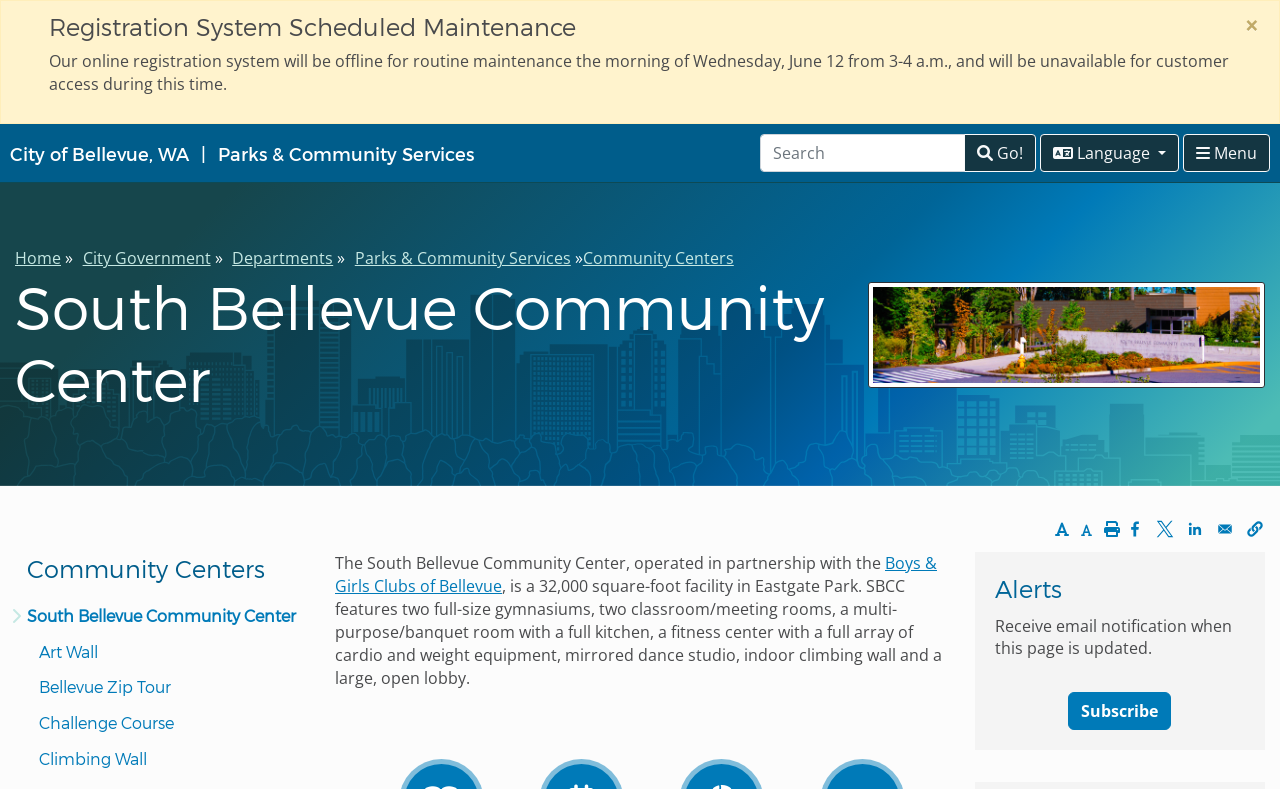Using the webpage screenshot and the element description Bellevue Zip Tour, determine the bounding box coordinates. Specify the coordinates in the format (top-left x, top-left y, bottom-right x, bottom-right y) with values ranging from 0 to 1.

[0.03, 0.857, 0.238, 0.886]